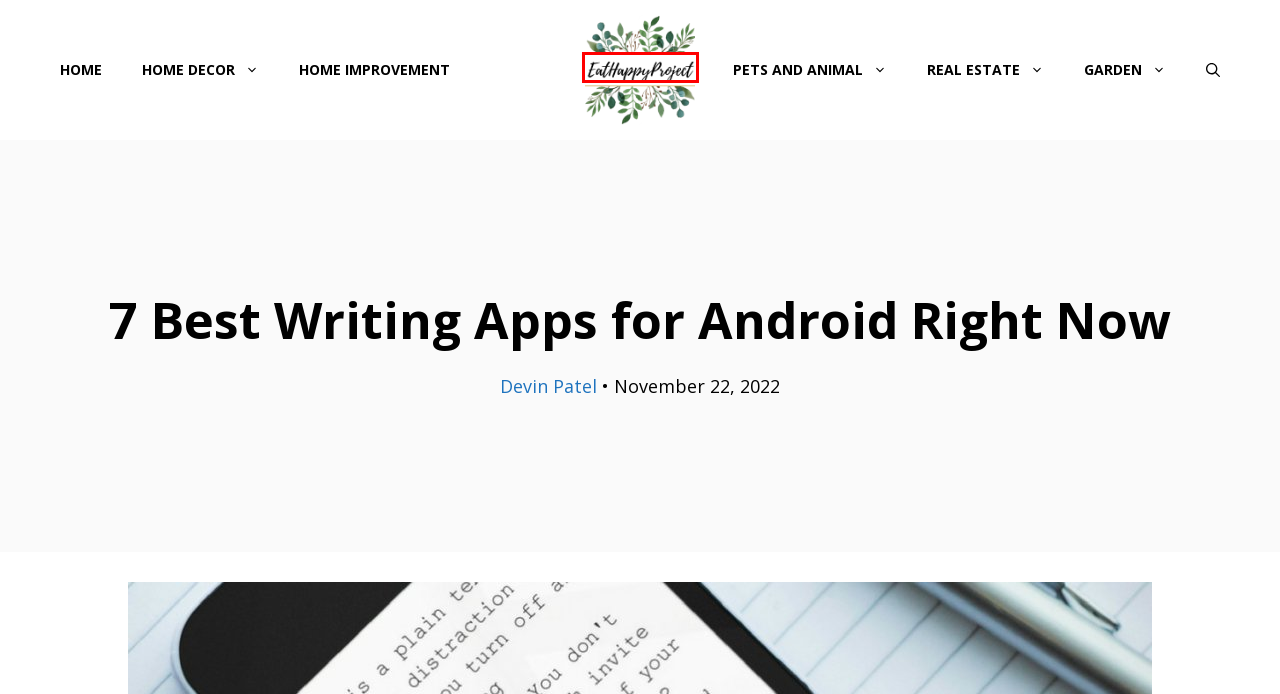You are looking at a webpage screenshot with a red bounding box around an element. Pick the description that best matches the new webpage after interacting with the element in the red bounding box. The possible descriptions are:
A. Flowers - EatHappyProject
B. Devin Patel - EatHappyProject
C. EatHappyProject - Go the green way
D. Pets and Animal - EatHappyProject
E. Home Improvement - EatHappyProject
F. Real Estate - EatHappyProject
G. Garden - EatHappyProject
H. Home Decor - EatHappyProject

C